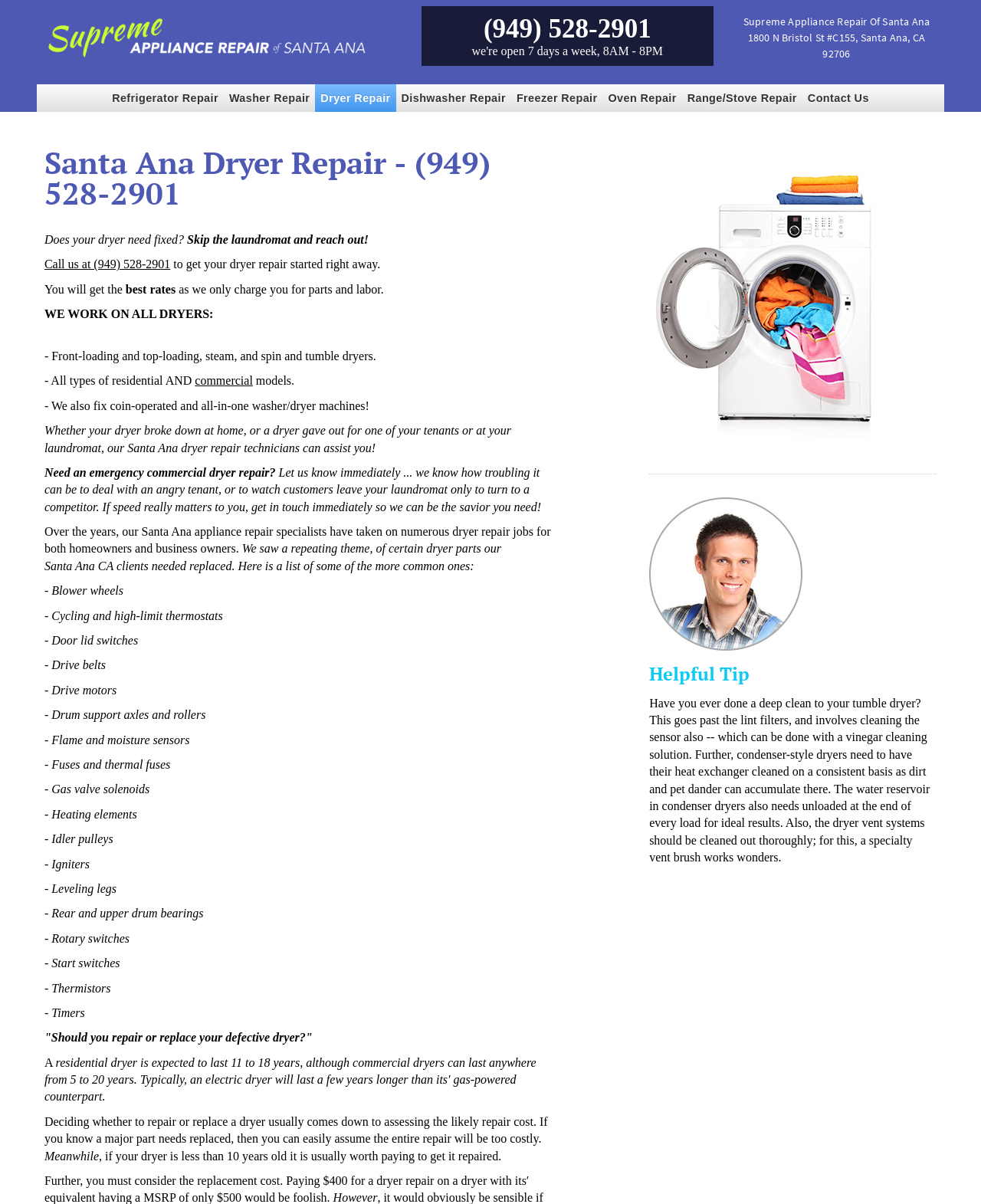Please locate the bounding box coordinates of the element's region that needs to be clicked to follow the instruction: "Click the 'Contact Us' link". The bounding box coordinates should be provided as four float numbers between 0 and 1, i.e., [left, top, right, bottom].

[0.818, 0.07, 0.891, 0.093]